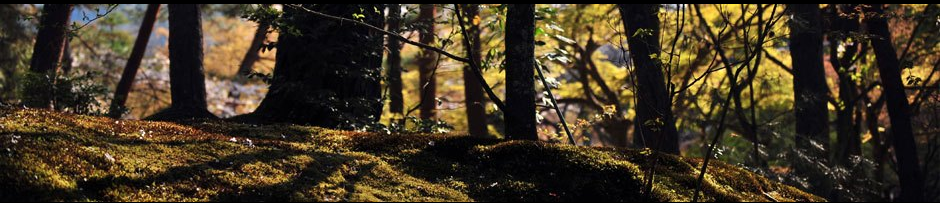Convey all the details present in the image.

This serene image captures a tranquil forest scene, showcasing a carpet of lush green moss covering a gentle slope. Tall trees stand majestically in the background, their trunks partially obscured by the delicate interplay of light and shadow. The dappled sunlight filters through the leaves, highlighting the richness of the colors and textures in the natural setting. Hints of golden hues from autumn foliage peek through, enhancing the enchanting and peaceful atmosphere of this woodland retreat, inviting viewers to immerse themselves in the beauty of nature.